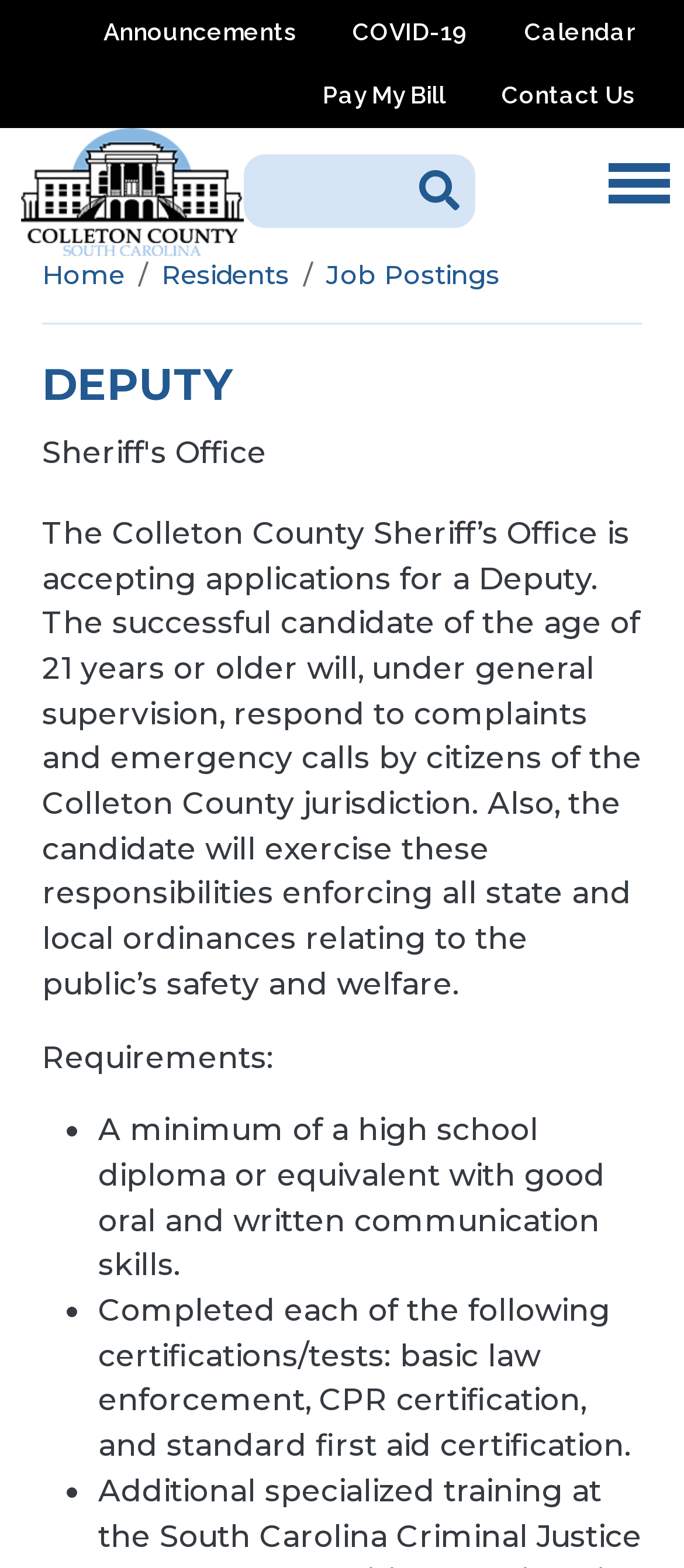Refer to the element description Contact Us and identify the corresponding bounding box in the screenshot. Format the coordinates as (top-left x, top-left y, bottom-right x, bottom-right y) with values in the range of 0 to 1.

[0.692, 0.041, 0.969, 0.081]